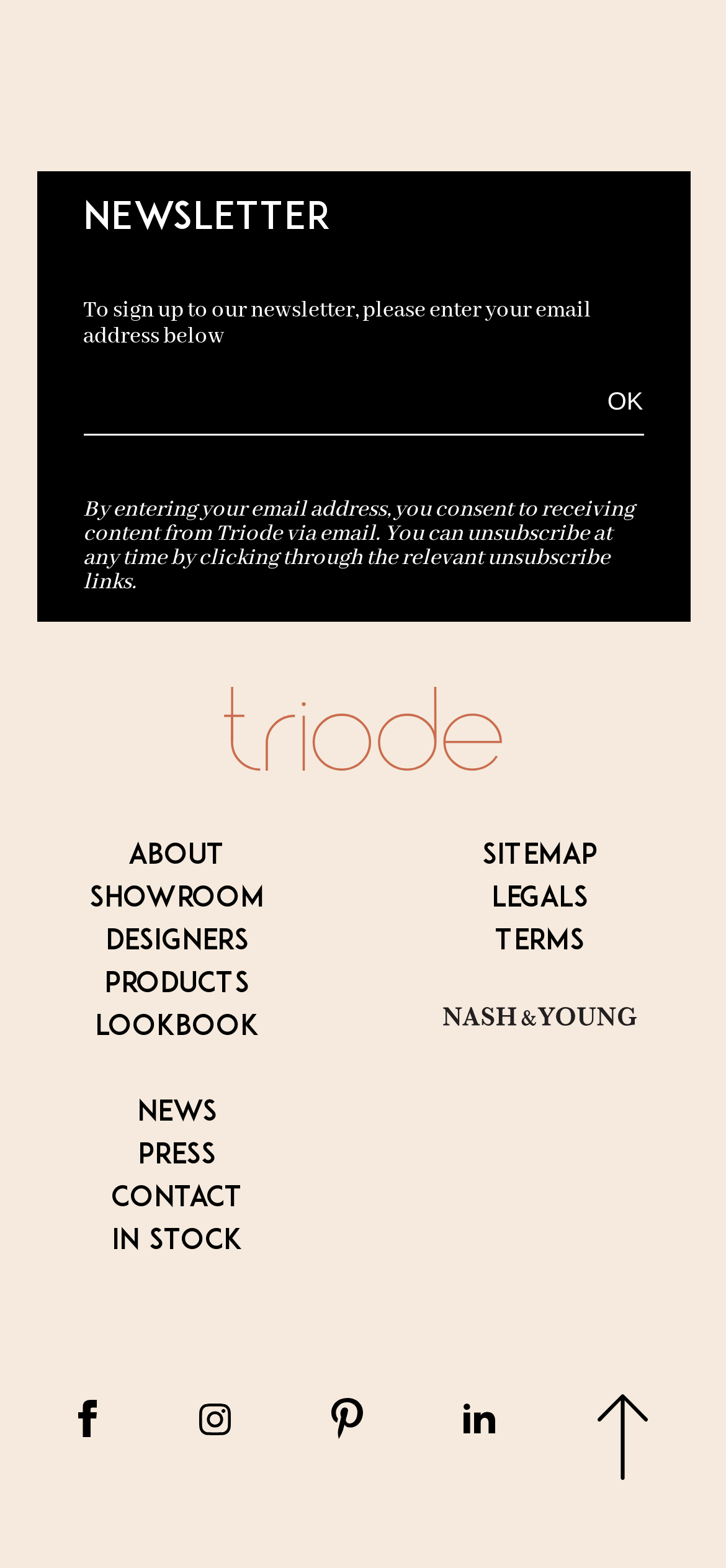What is the purpose of the textbox?
Please provide a single word or phrase as your answer based on the screenshot.

Enter email address